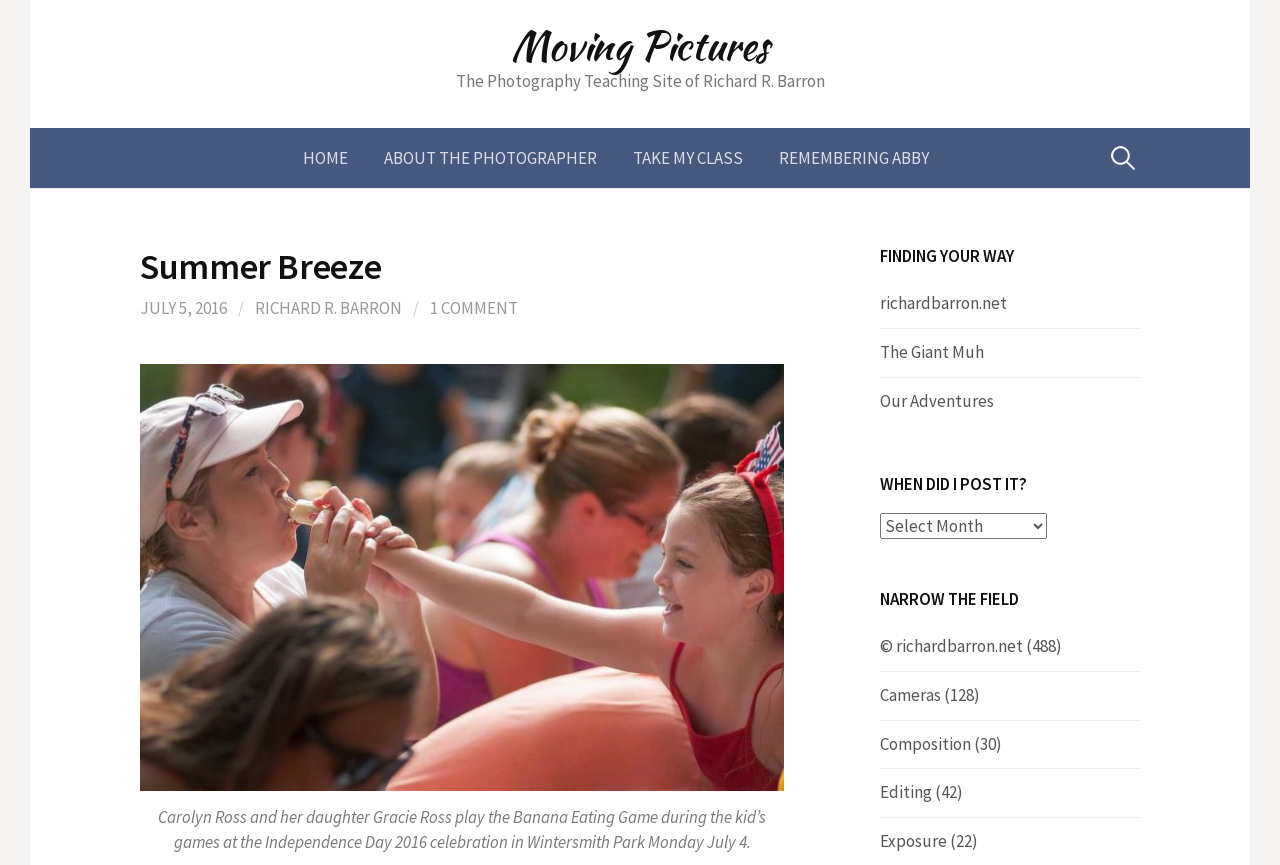Give the bounding box coordinates for the element described by: "Wix.com".

None